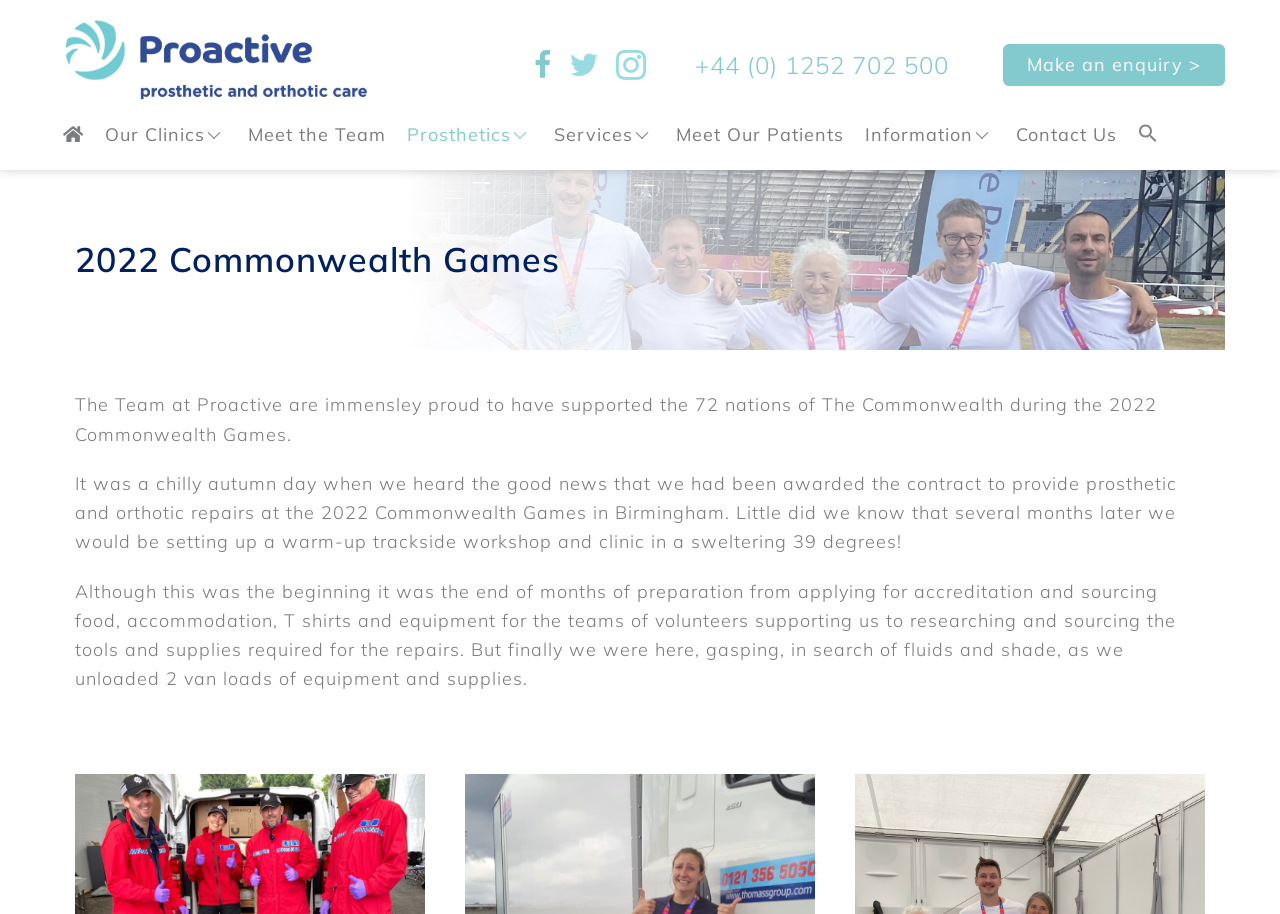Identify the bounding box coordinates necessary to click and complete the given instruction: "Search".

[0.883, 0.124, 0.911, 0.171]